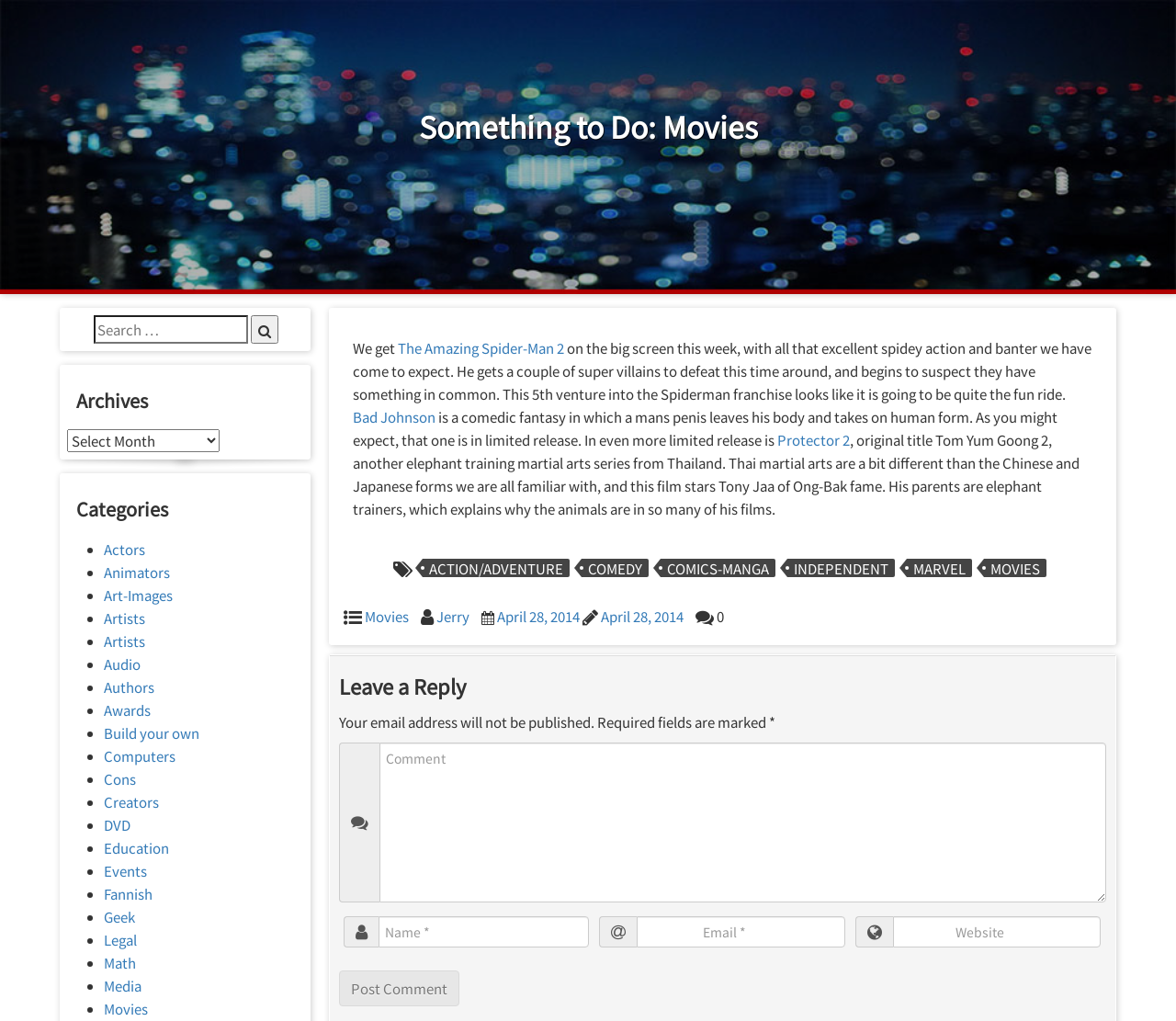What is the genre of the movie 'Bad Johnson'?
Based on the image content, provide your answer in one word or a short phrase.

Comedic fantasy